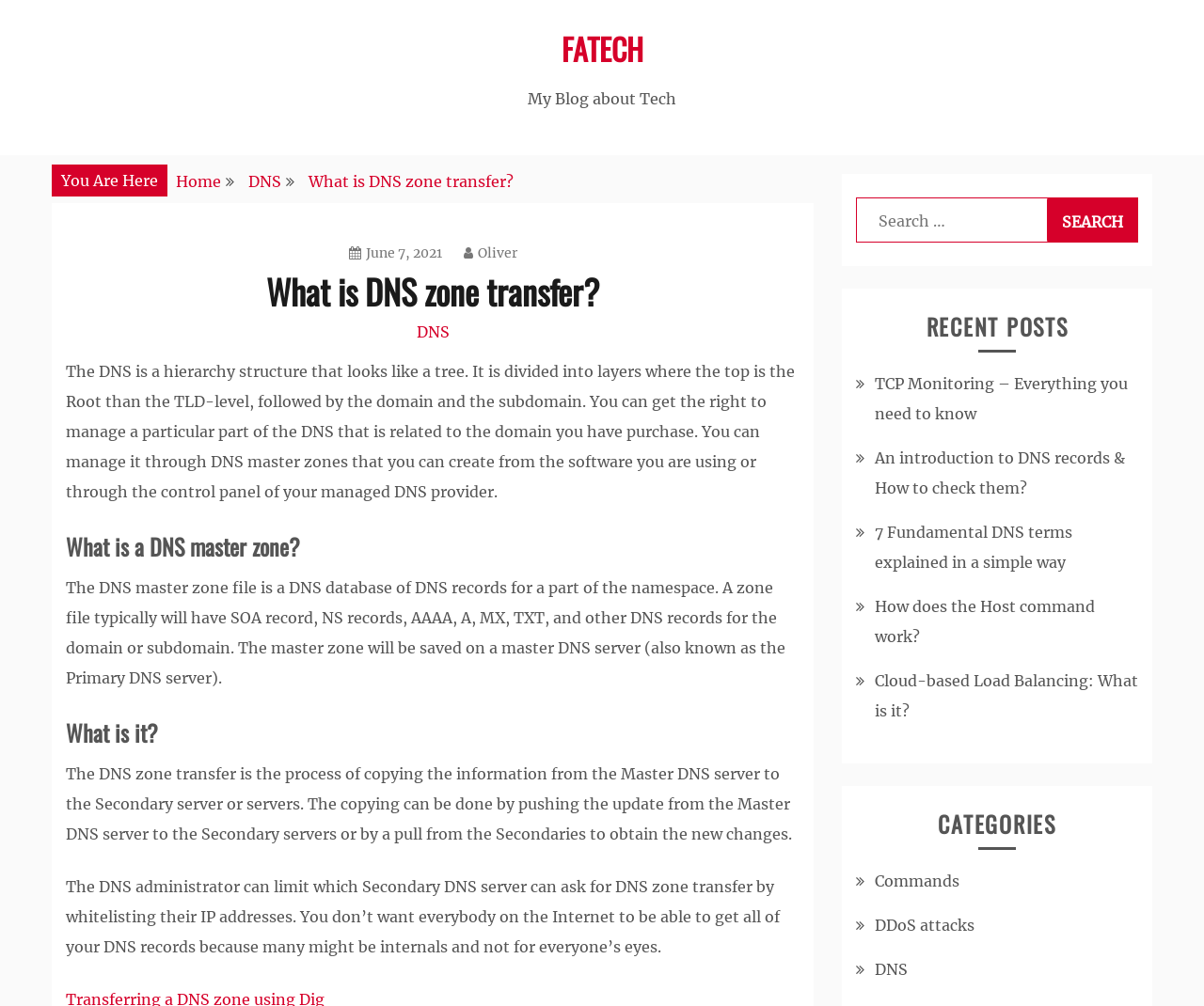Please determine the heading text of this webpage.

What is DNS zone transfer?